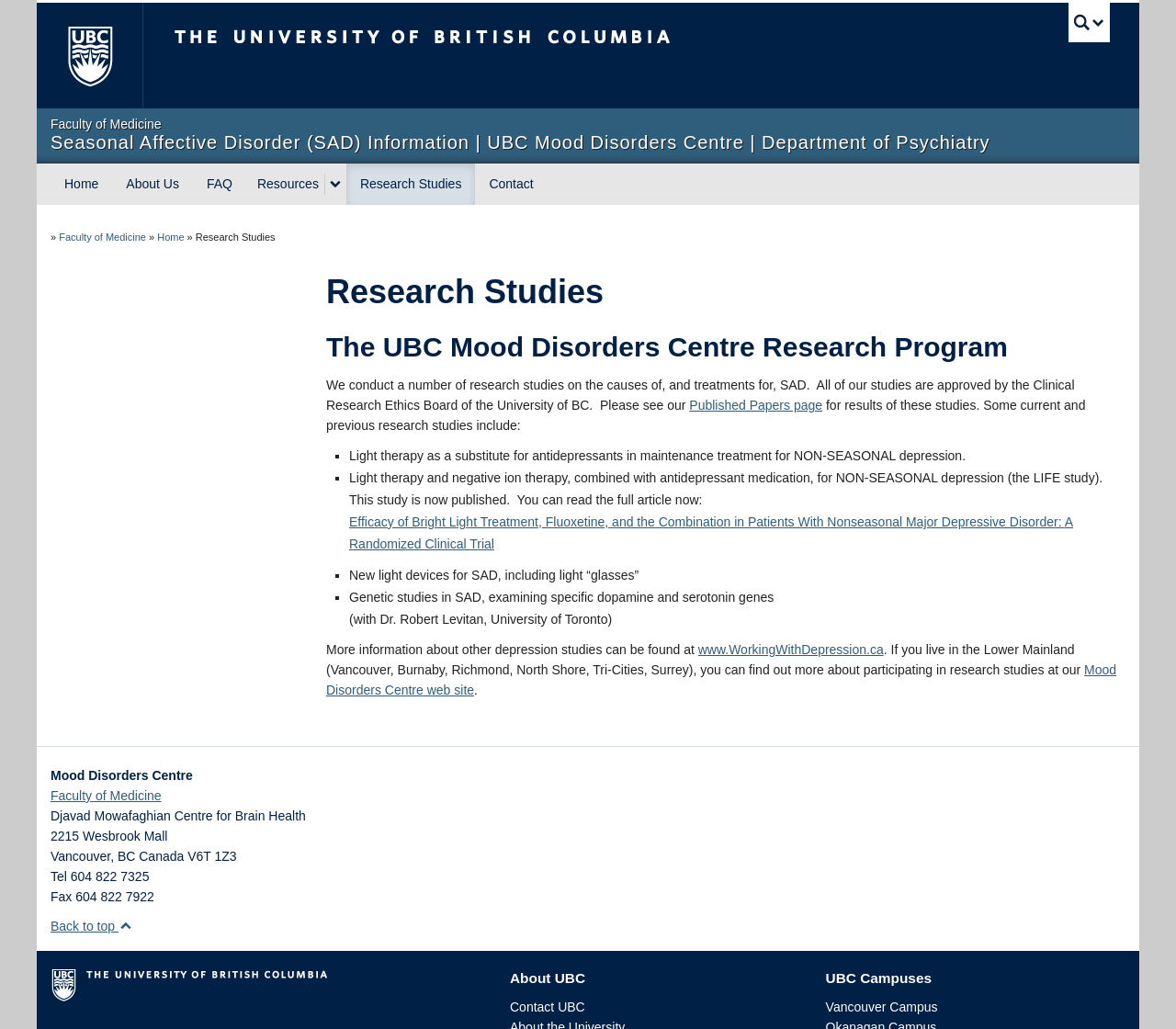Please specify the bounding box coordinates of the clickable region to carry out the following instruction: "expand Resources menu". The coordinates should be four float numbers between 0 and 1, in the format [left, top, right, bottom].

[0.276, 0.169, 0.294, 0.189]